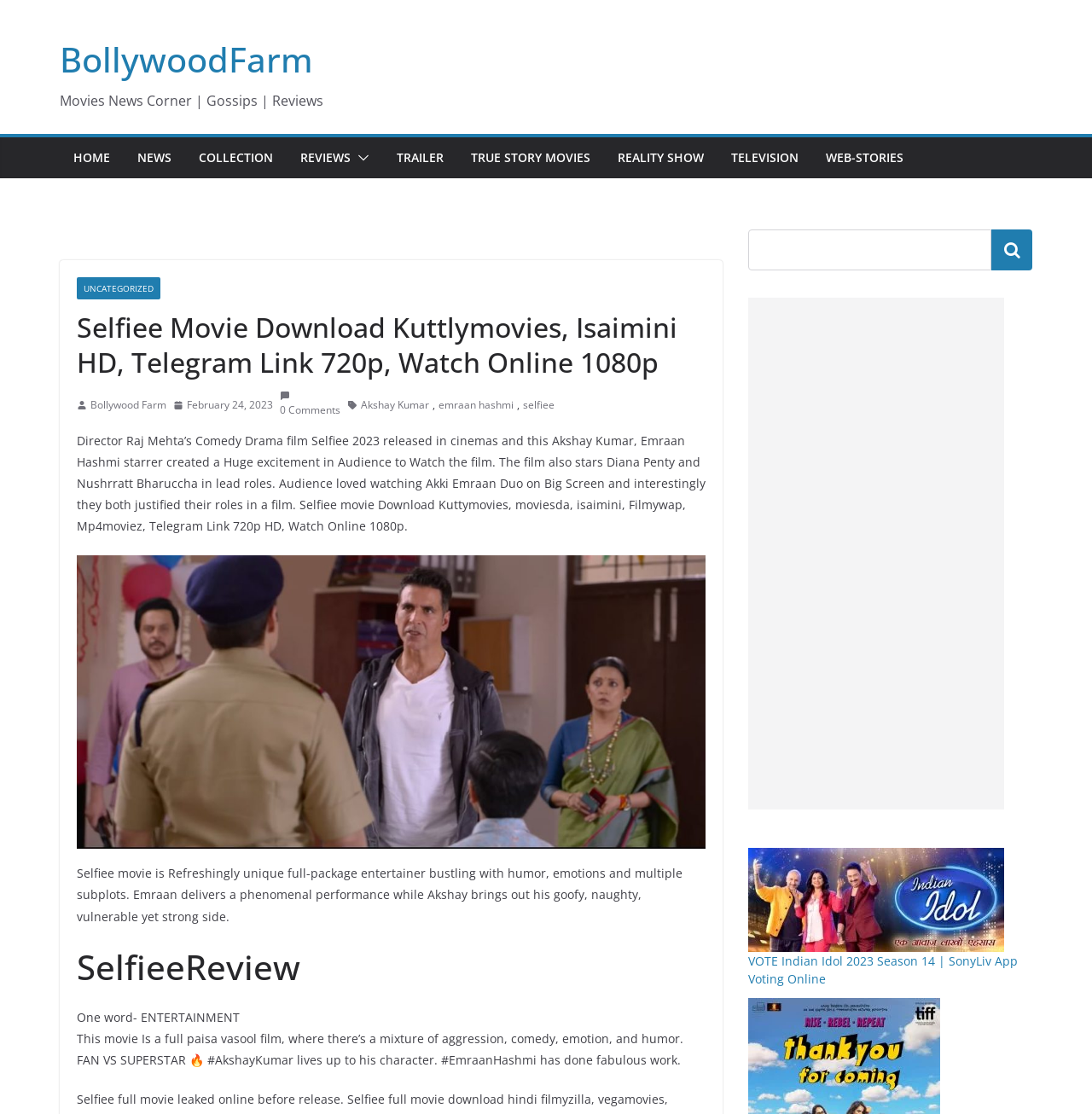Determine and generate the text content of the webpage's headline.

Selfiee Movie Download Kuttlymovies, Isaimini HD, Telegram Link 720p, Watch Online 1080p